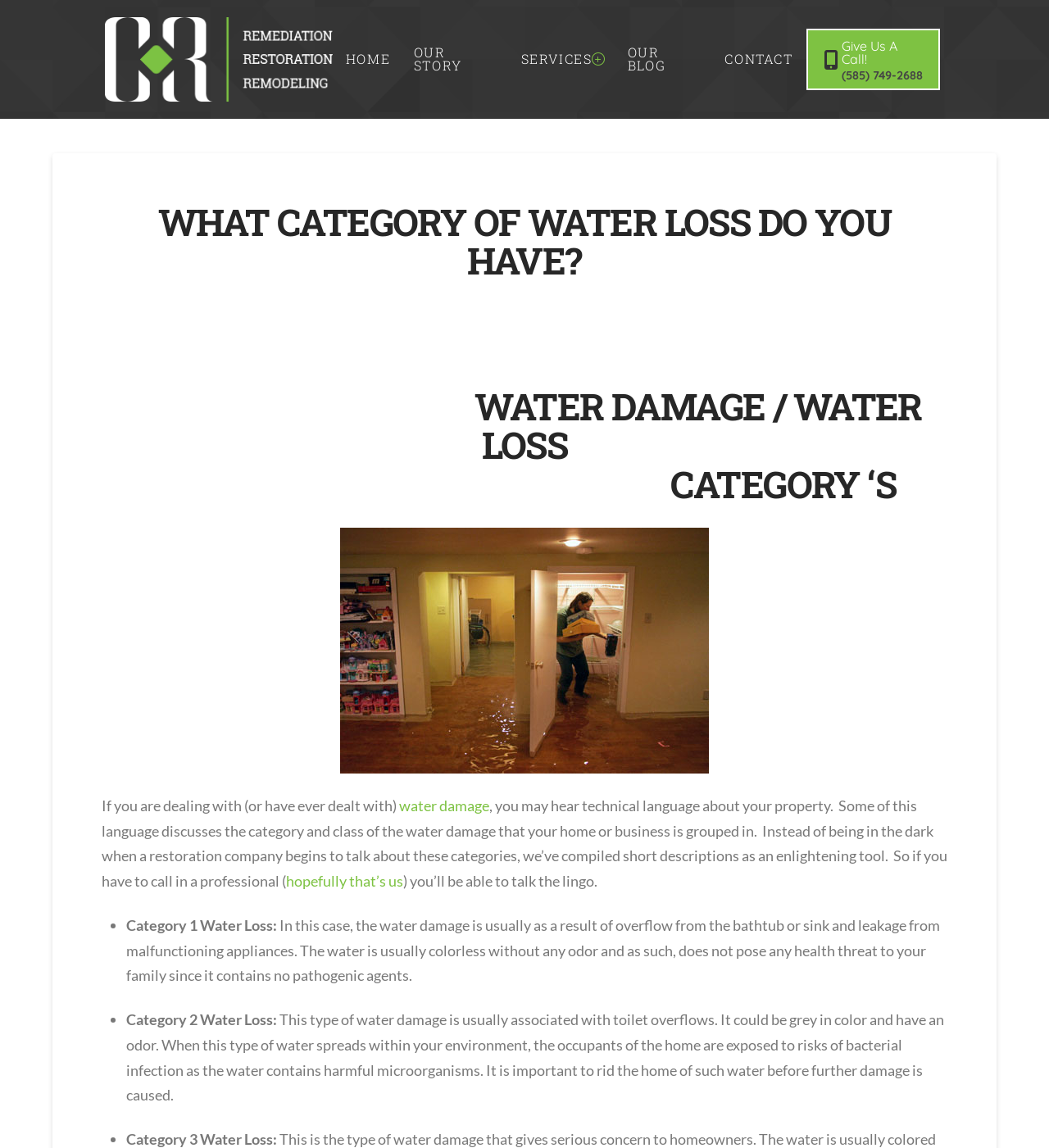Please identify the coordinates of the bounding box for the clickable region that will accomplish this instruction: "Learn about 'water damage'".

[0.38, 0.694, 0.466, 0.71]